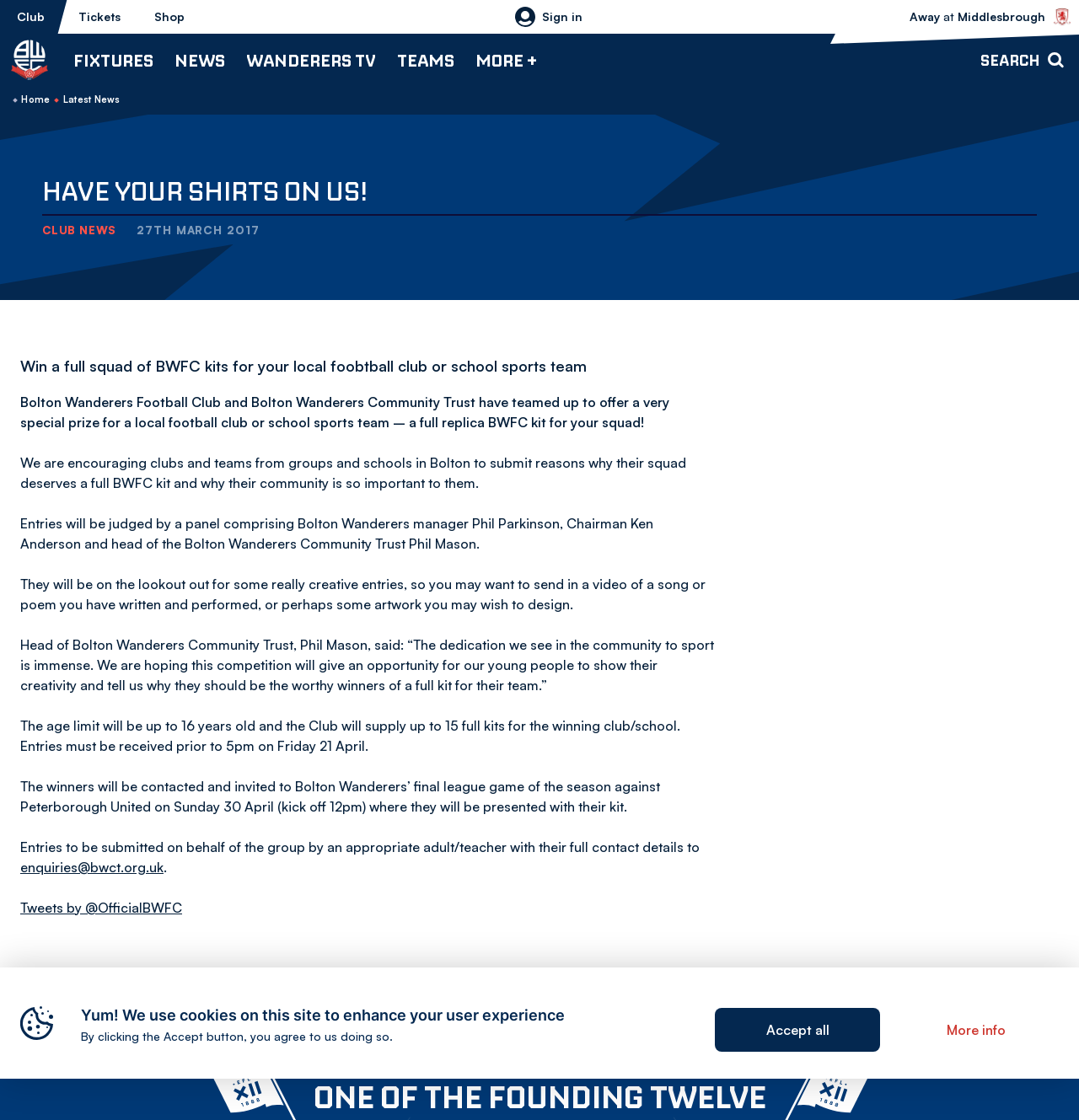Indicate the bounding box coordinates of the clickable region to achieve the following instruction: "Click on the 'Club' link."

[0.0, 0.0, 0.057, 0.03]